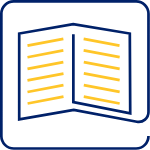Offer an in-depth description of the image shown.

The image depicts a stylized icon of an open book, featuring multiple pages characterized by yellow lines to represent text. This visual serves as a representation of knowledge or educational content, fitting within a section titled "CONNAISSANCES" on the webpage. The context suggests a focus on scientific research and insights related to cable installation techniques, reinforcing the theme of learning and information dissemination. The book icon effectively symbolizes the foundational knowledge and innovations discussed, particularly in the exploration of advanced installation methods for energy cables in offshore wind turbine arrays.